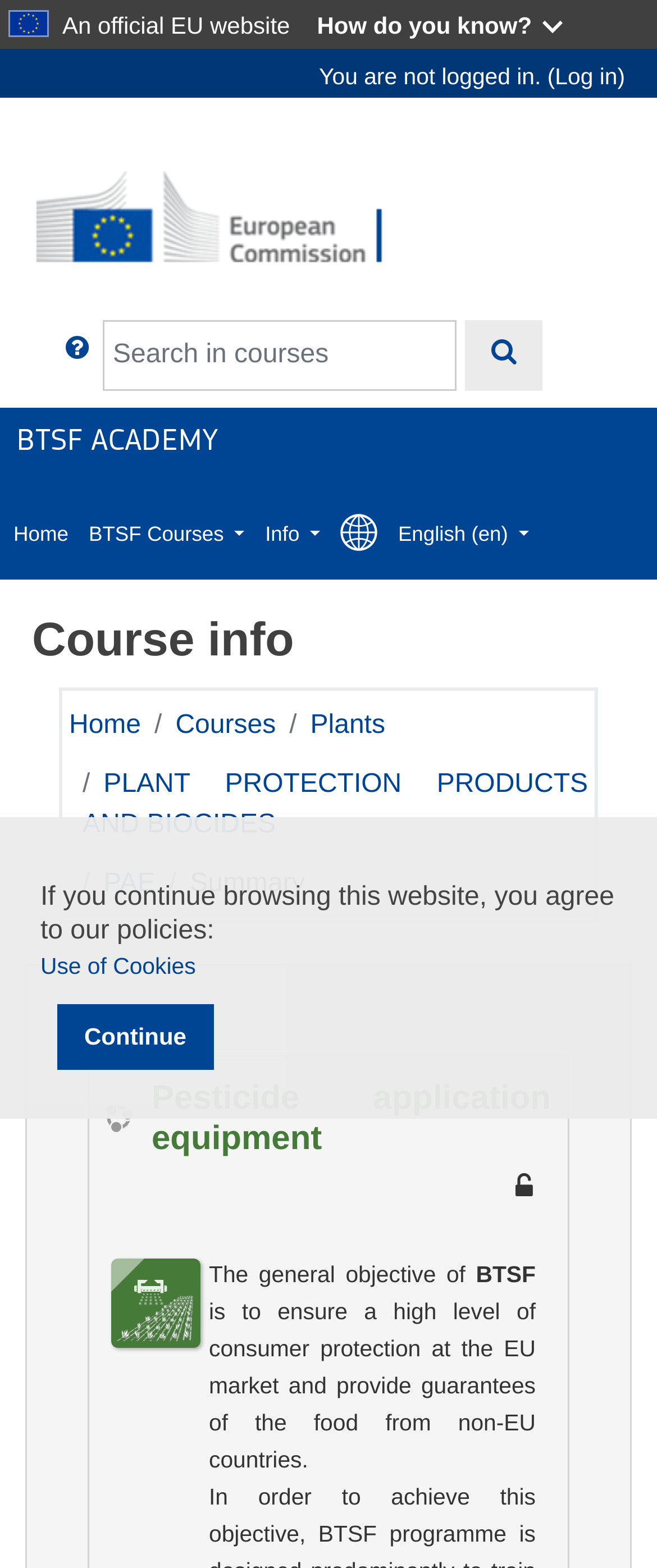What is the name of the academy?
Use the information from the screenshot to give a comprehensive response to the question.

I found the answer by looking at the StaticText element with the text 'BTSF ACADEMY' at coordinates [0.026, 0.27, 0.333, 0.292].